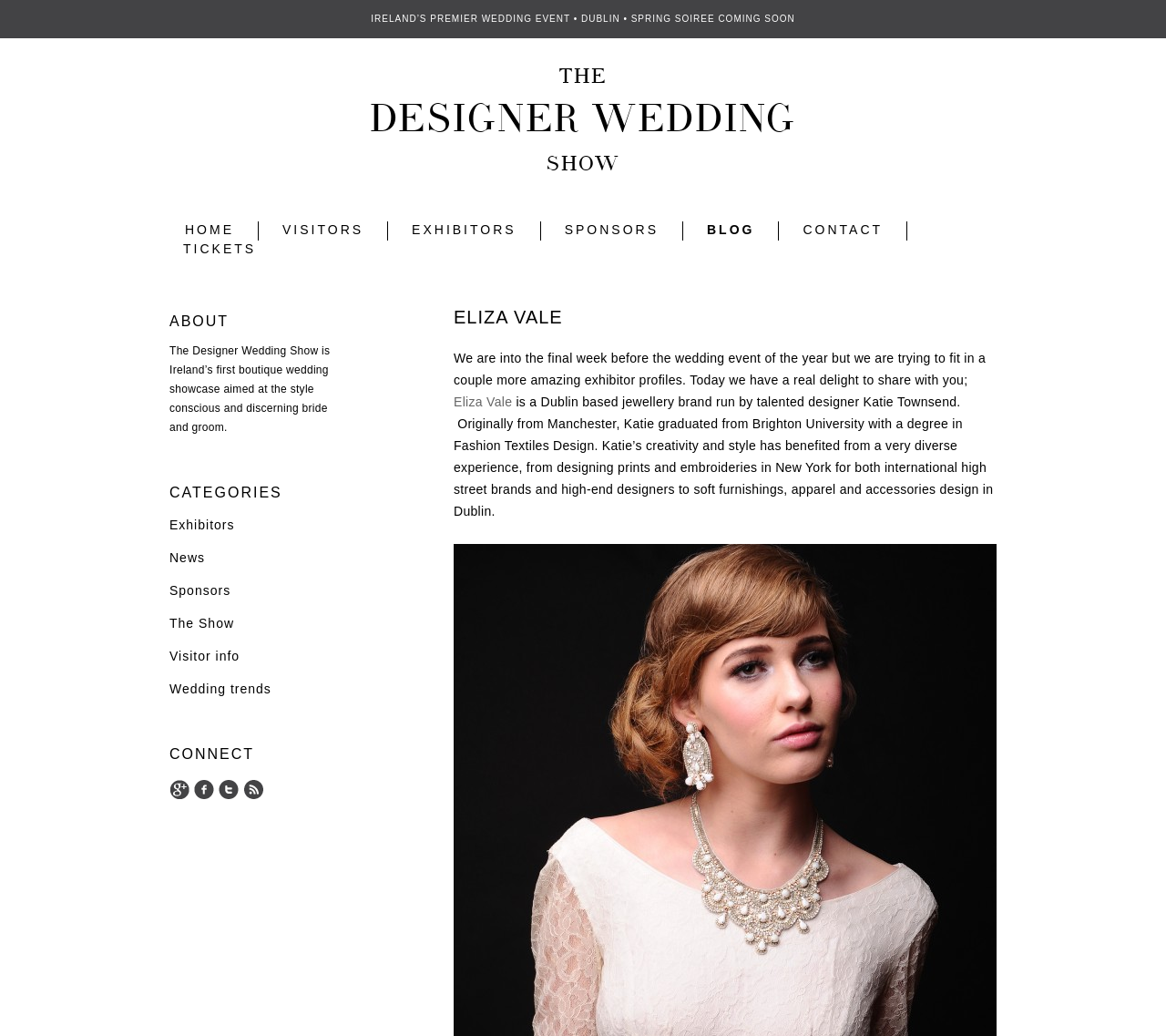Summarize the webpage comprehensively, mentioning all visible components.

The webpage is about Eliza Vale and The Designer Wedding Show. At the top, there is a static text announcing Ireland's premier wedding event, Dublin, and a Spring Soiree coming soon. Below this, there is a large heading "THE DESIGNER WEDDING SHOW" which is also a link. 

On the top navigation bar, there are six links: "HOME", "VISITORS", "EXHIBITORS", "SPONSORS", "BLOG", and "CONTACT", arranged from left to right. Below this navigation bar, there is another link "TICKETS" on the left side.

On the main content area, there is a heading "ELIZA VALE" followed by a static text describing Eliza Vale as a Dublin-based jewelry brand run by talented designer Katie Townsend. Below this, there is a link "Eliza Vale" and a longer static text describing Katie's background and experience.

On the right side of the page, there is a complementary section with a heading "ABOUT" followed by a static text describing The Designer Wedding Show as Ireland's first boutique wedding showcase. Below this, there are several headings and links, including "CATEGORIES" with links to "Exhibitors", "News", "Sponsors", "The Show", "Visitor info", and "Wedding trends", and "CONNECT" with links to social media platforms like Google, Facebook, Twitter, and Rss.